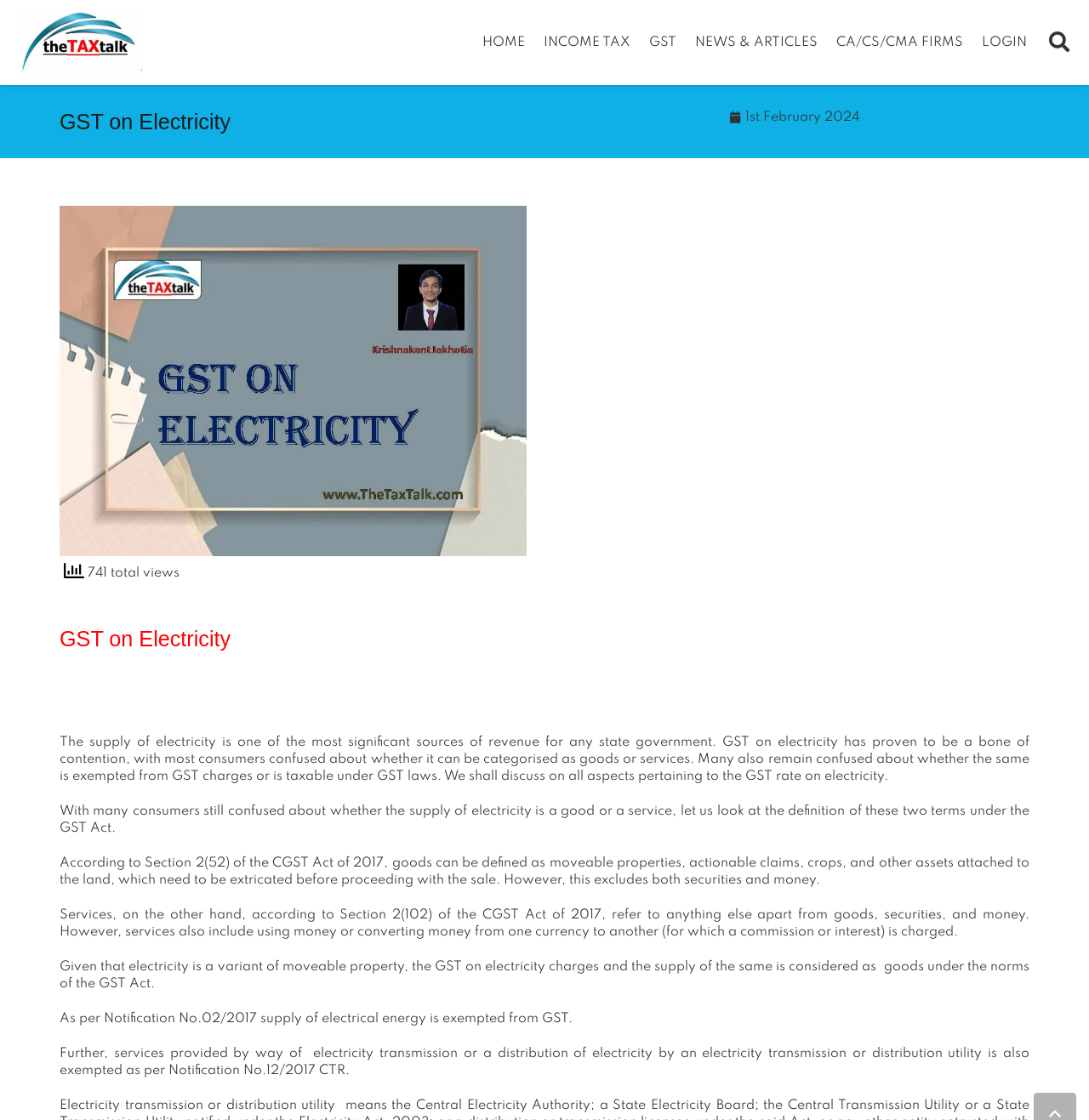Determine the bounding box for the HTML element described here: "CA/CS/CMA Firms". The coordinates should be given as [left, top, right, bottom] with each number being a float between 0 and 1.

[0.76, 0.0, 0.893, 0.076]